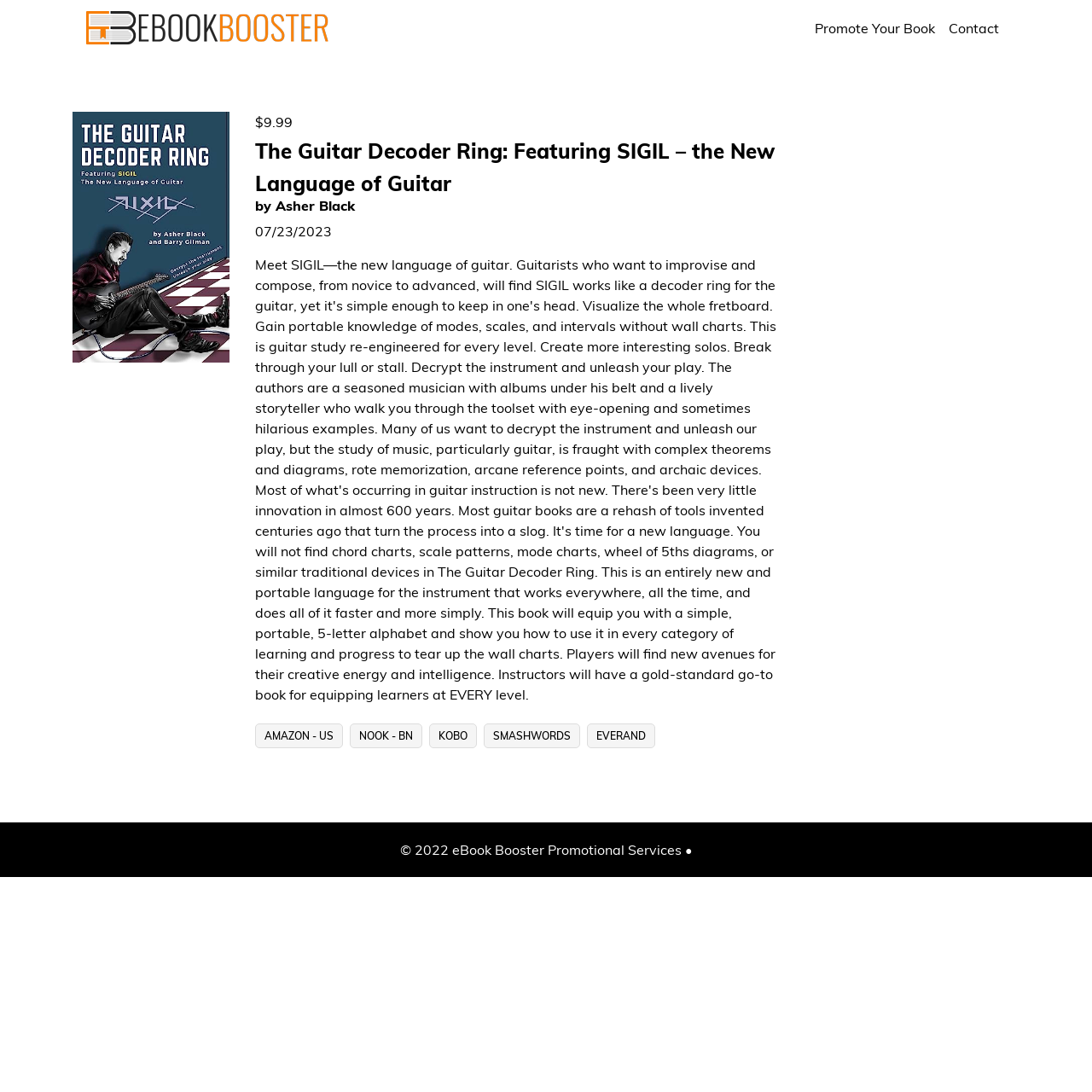How many eBook stores are listed?
From the details in the image, provide a complete and detailed answer to the question.

I found the number of eBook stores listed by counting the link elements with the texts 'AMAZON - US', 'NOOK - BN', 'KOBO', 'SMASHWORDS', and 'EVERAND' located at [0.233, 0.662, 0.314, 0.685], [0.32, 0.662, 0.387, 0.685], [0.393, 0.662, 0.437, 0.685], [0.443, 0.662, 0.531, 0.685], and [0.537, 0.662, 0.6, 0.685] respectively within the main element.